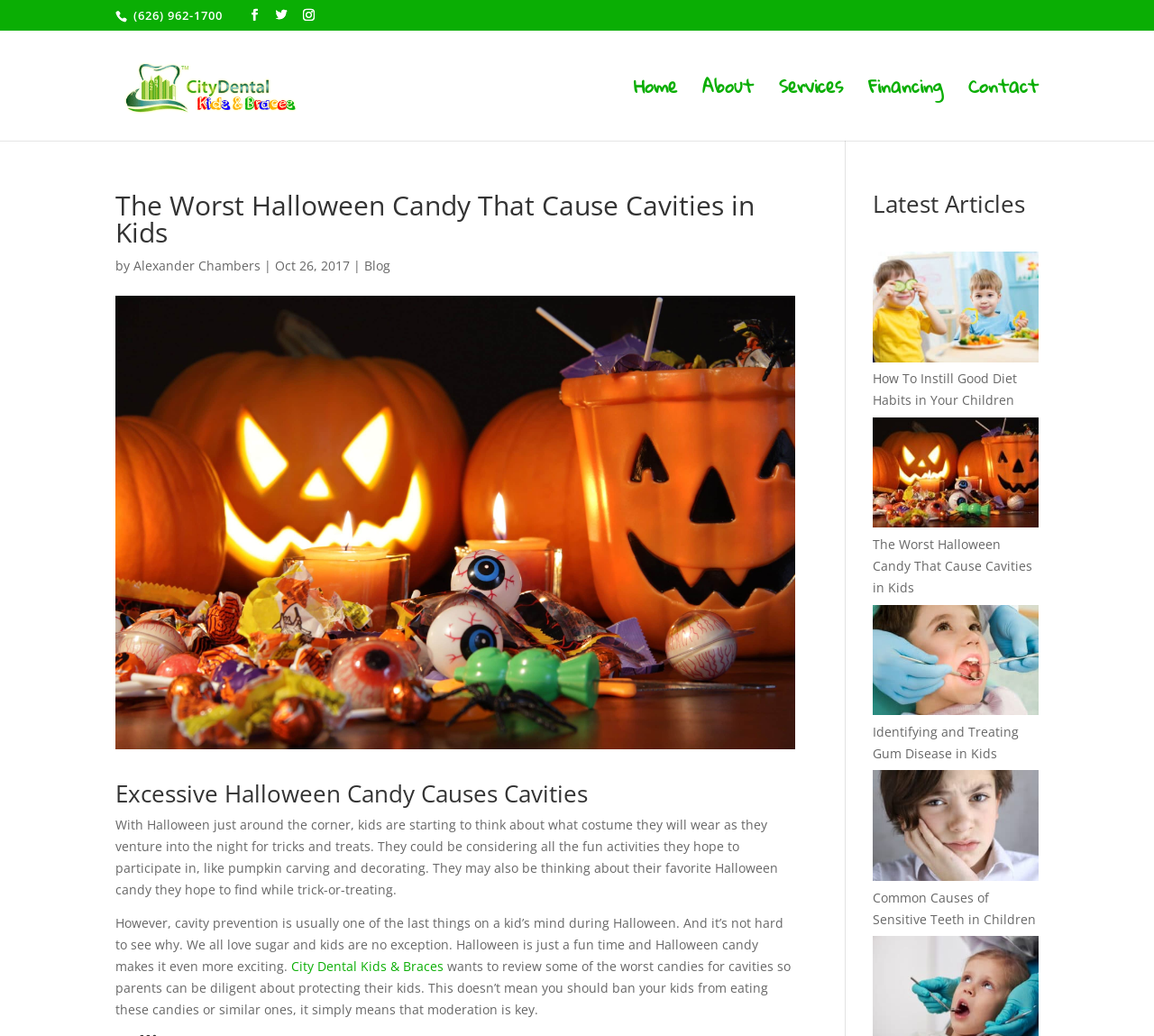Can you provide the bounding box coordinates for the element that should be clicked to implement the instruction: "Check the 'Latest Articles'"?

[0.756, 0.185, 0.9, 0.217]